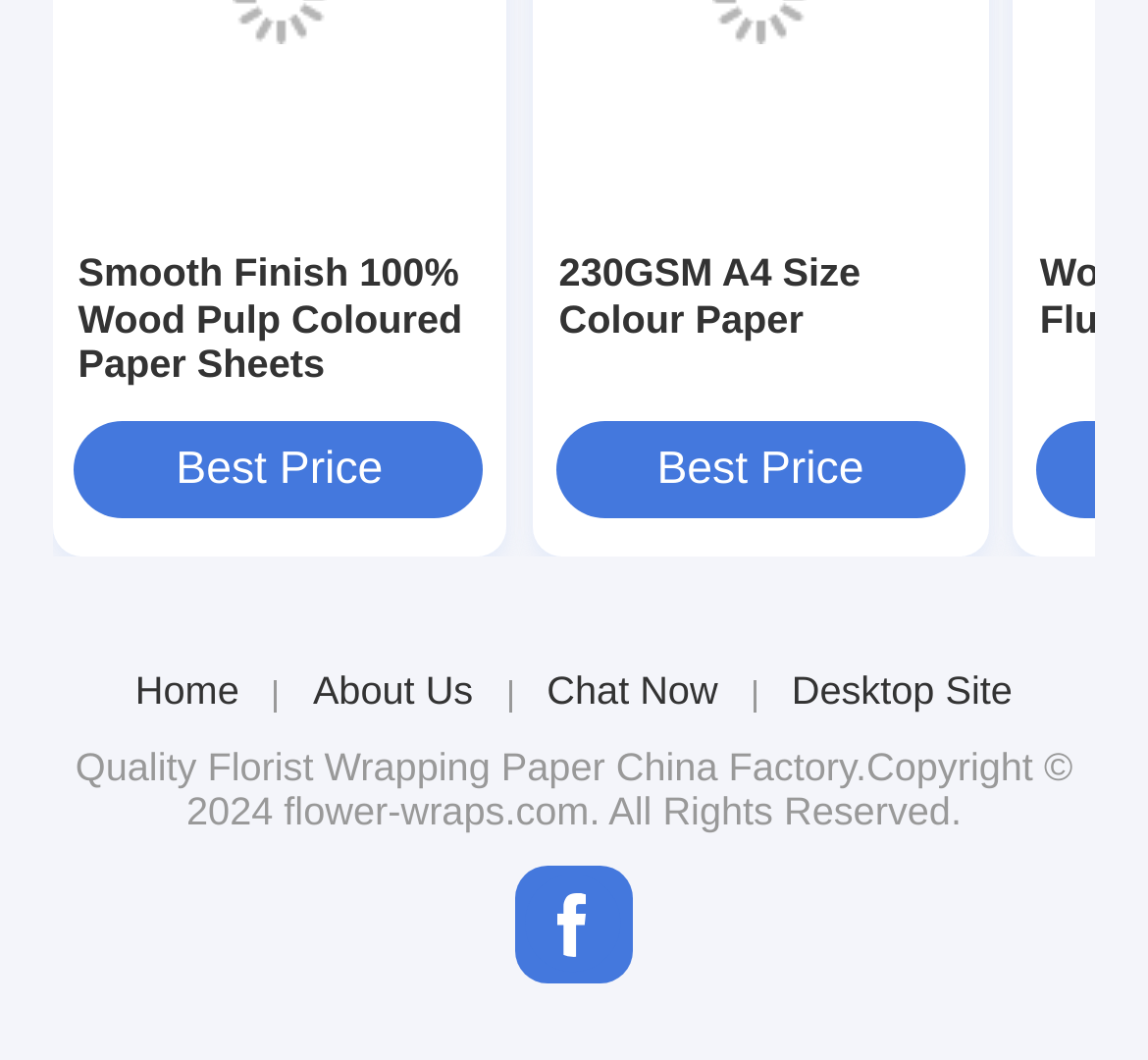Provide a brief response to the question using a single word or phrase: 
What is the weight of the A4 size colour paper?

230GSM